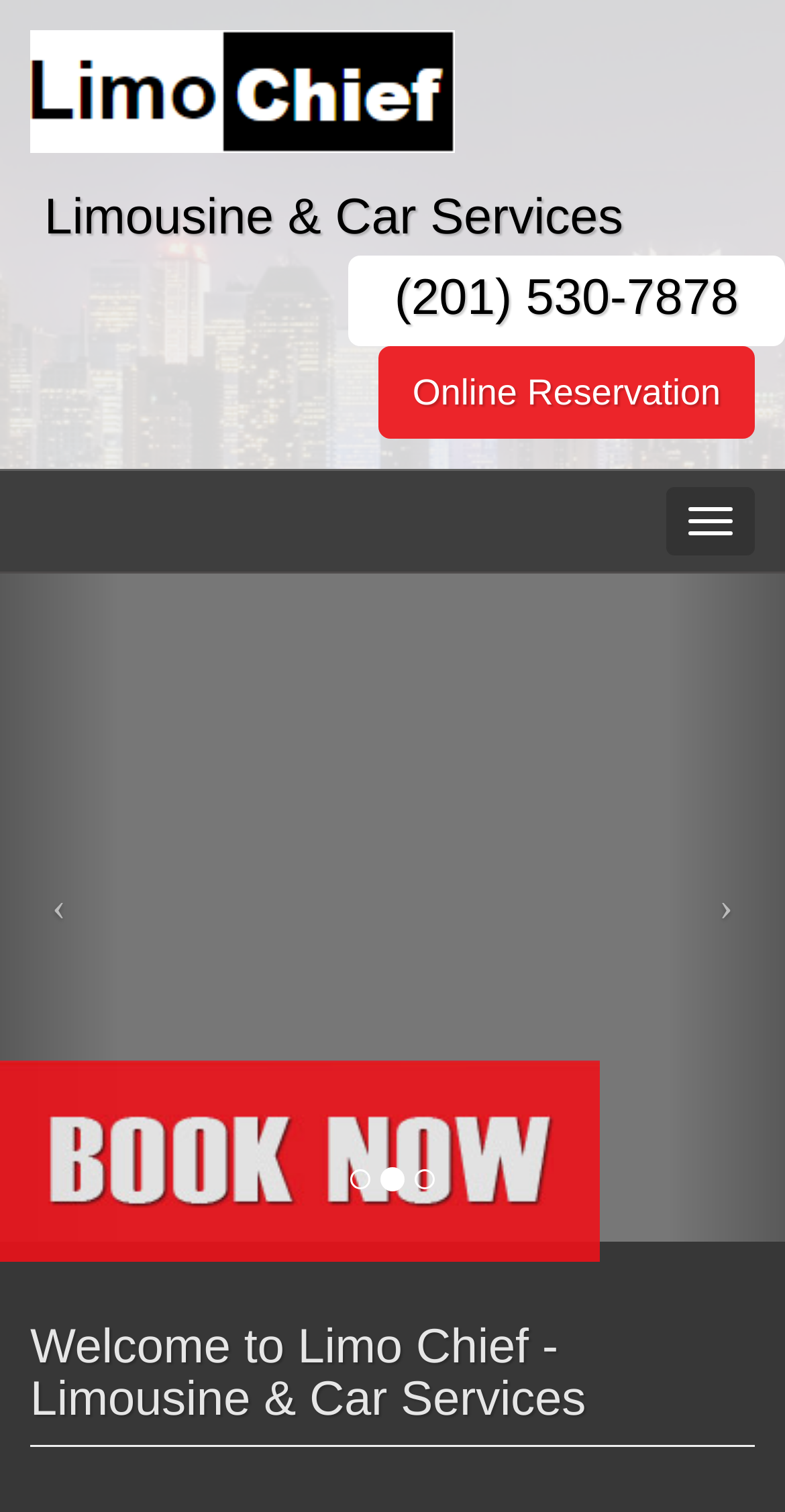Please provide a brief answer to the question using only one word or phrase: 
What is the phone number of Limo Chief?

(201) 530-7878